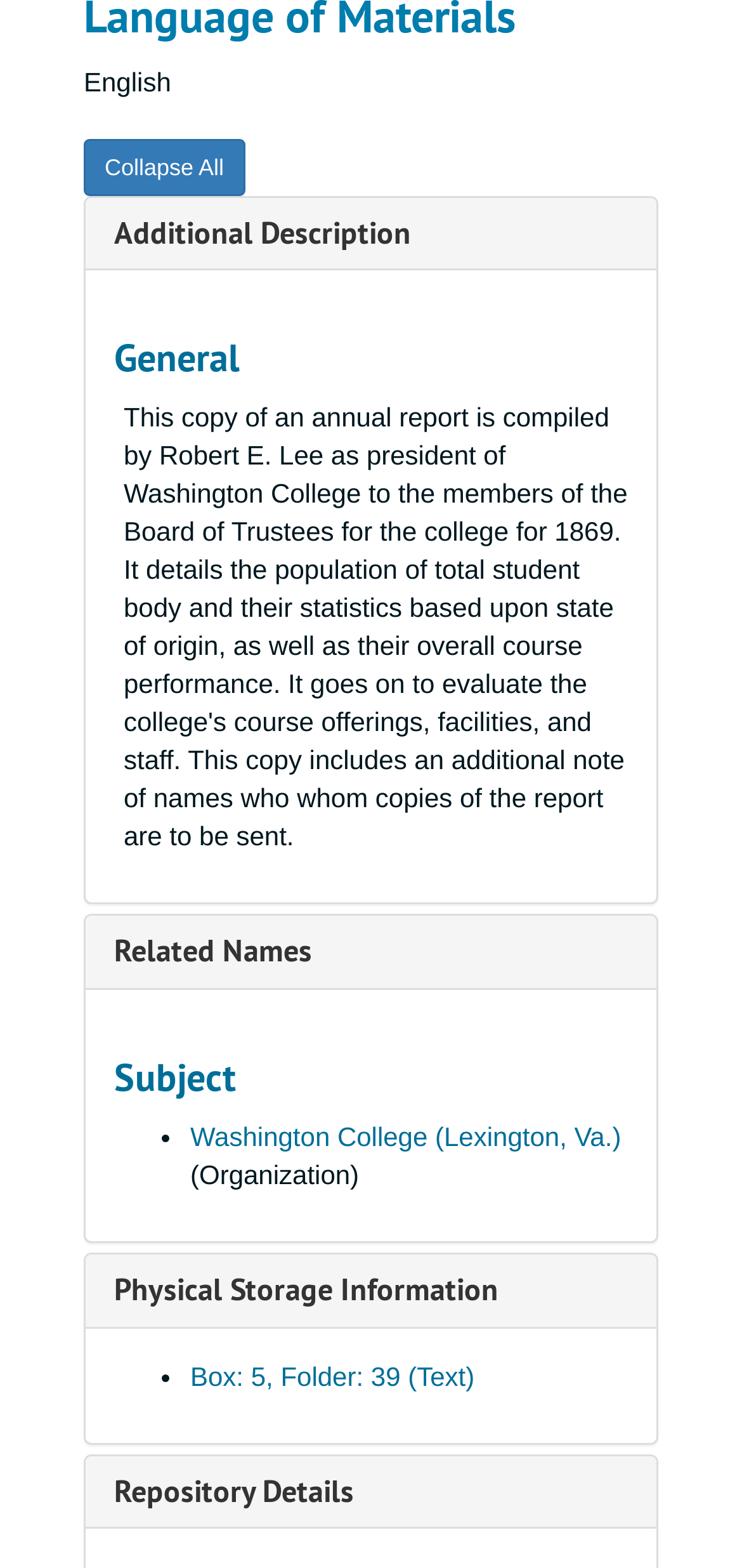Provide the bounding box coordinates for the UI element described in this sentence: "General Orders No. 9, 1865-04-10". The coordinates should be four float values between 0 and 1, i.e., [left, top, right, bottom].

[0.3, 0.96, 0.846, 0.979]